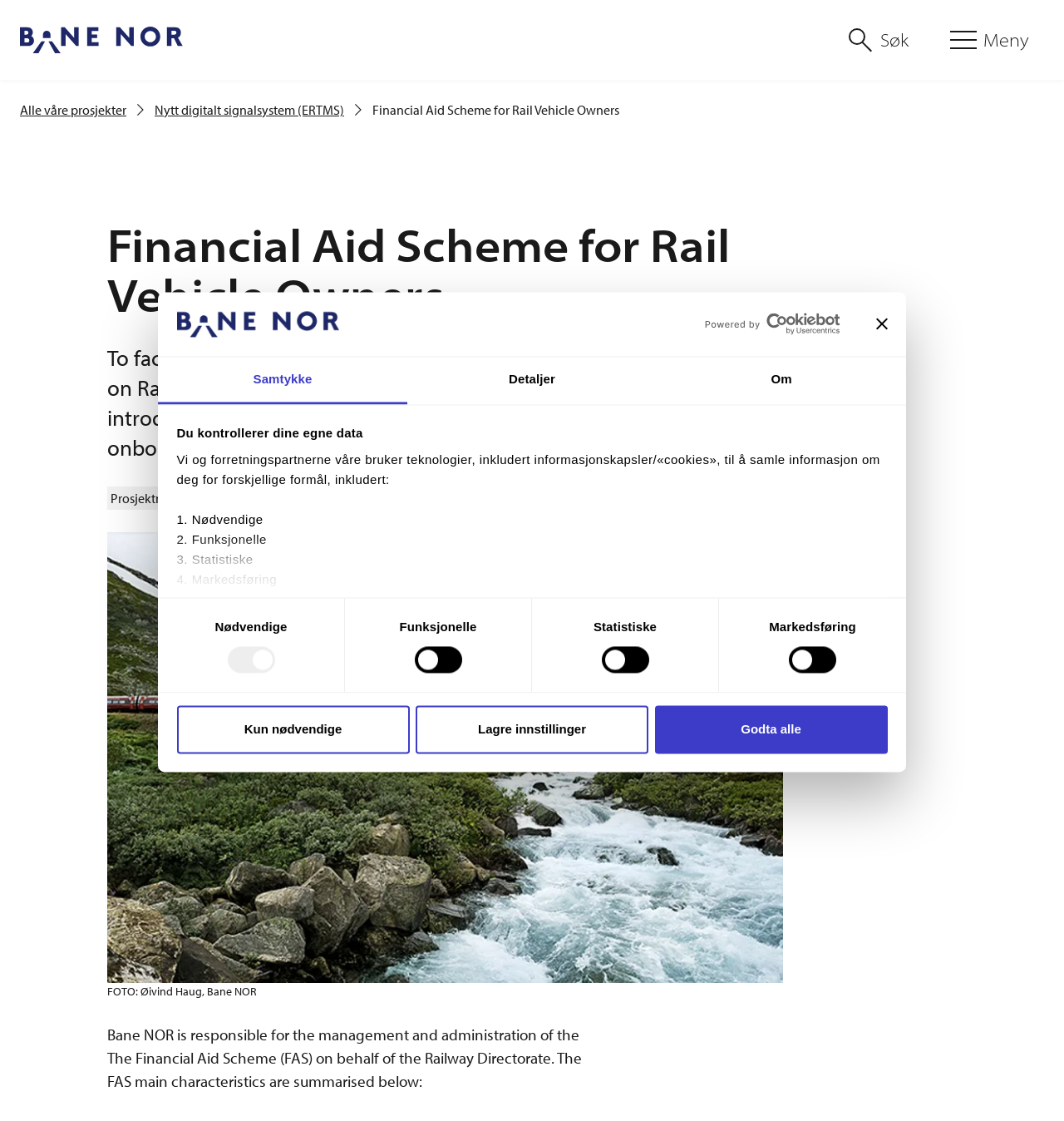Please specify the bounding box coordinates of the area that should be clicked to accomplish the following instruction: "Open the menu". The coordinates should consist of four float numbers between 0 and 1, i.e., [left, top, right, bottom].

[0.88, 0.016, 0.981, 0.055]